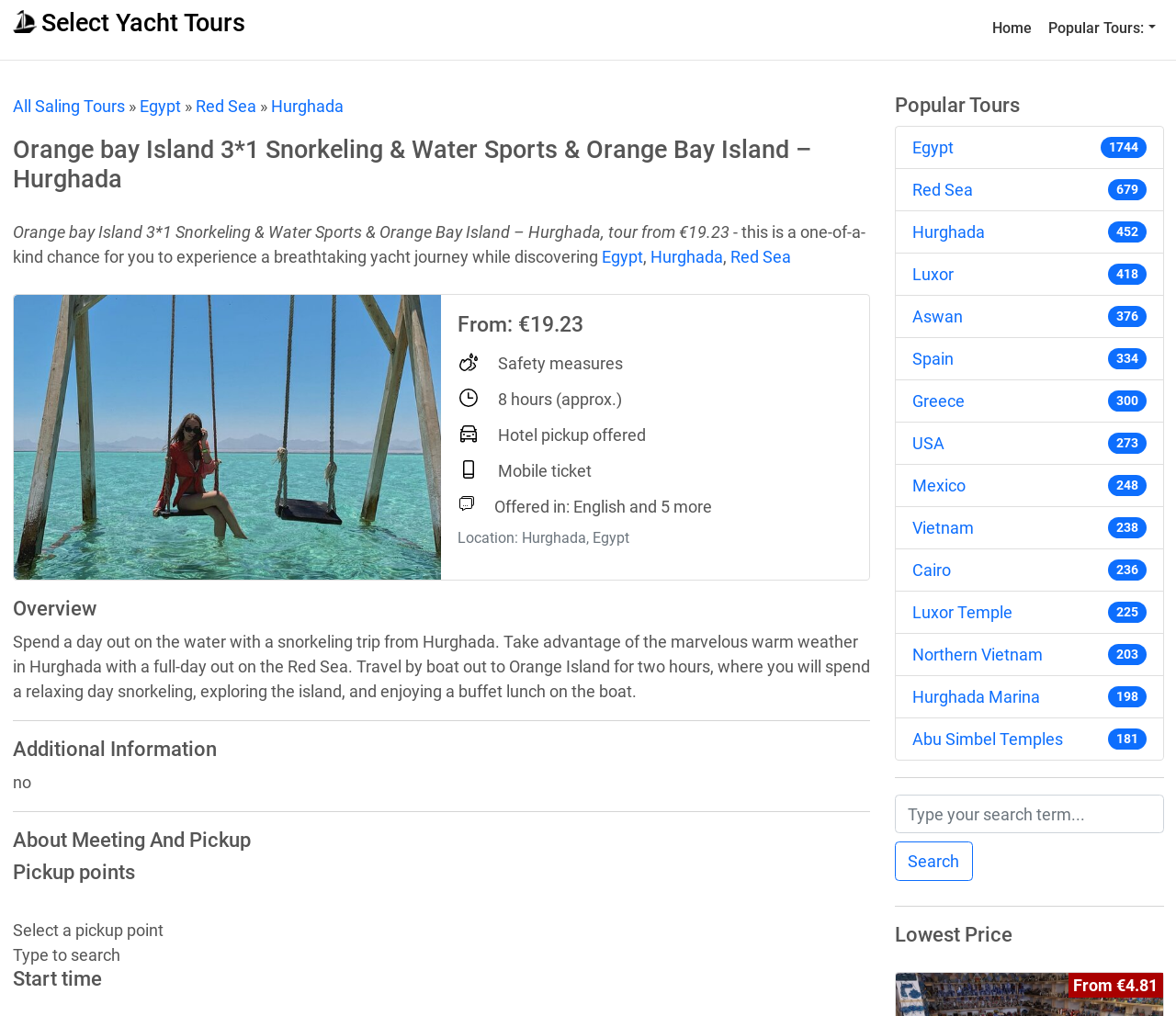Analyze the image and answer the question with as much detail as possible: 
What is the location of the tour?

I found the answer by looking at the section 'Overview' and the text 'Location: Hurghada, Egypt'.